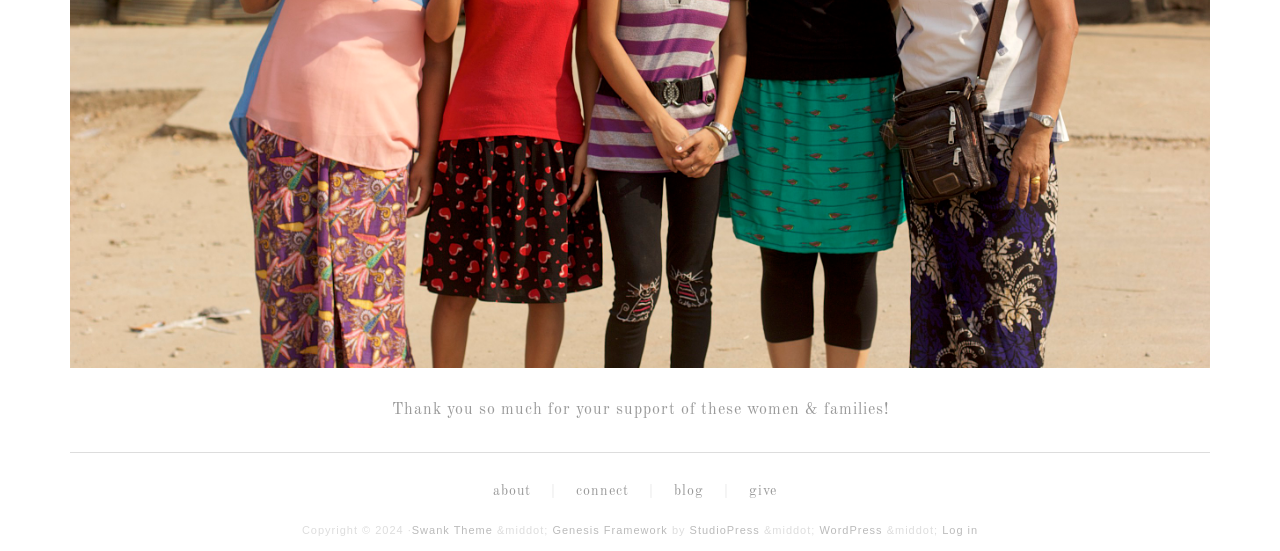How many navigation links are available?
Kindly answer the question with as much detail as you can.

The navigation section has four link elements: 'about', 'connect', 'blog', and 'give', which can be used to navigate to different parts of the website.